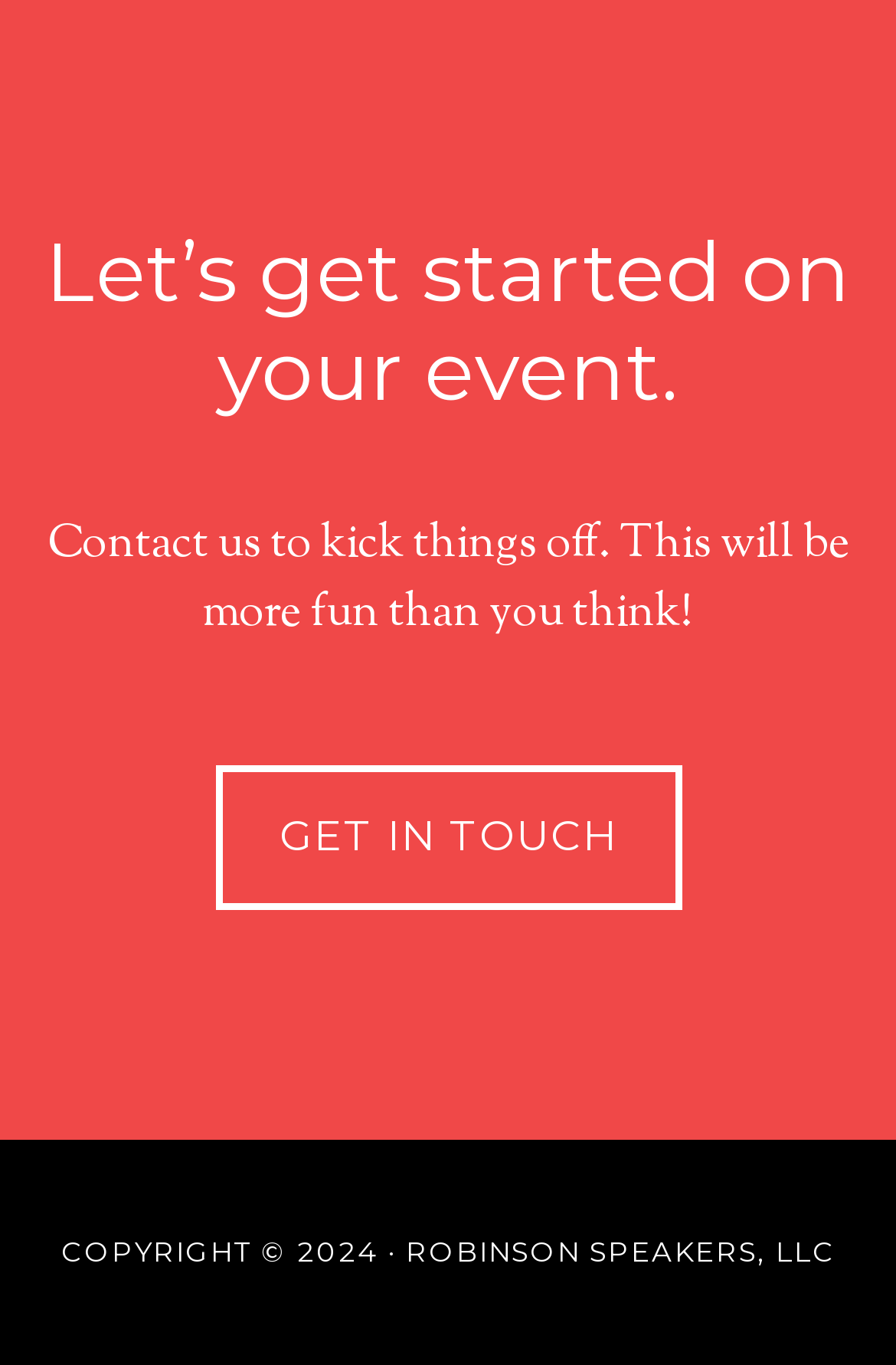Locate and provide the bounding box coordinates for the HTML element that matches this description: "Get in Touch".

[0.24, 0.561, 0.76, 0.667]